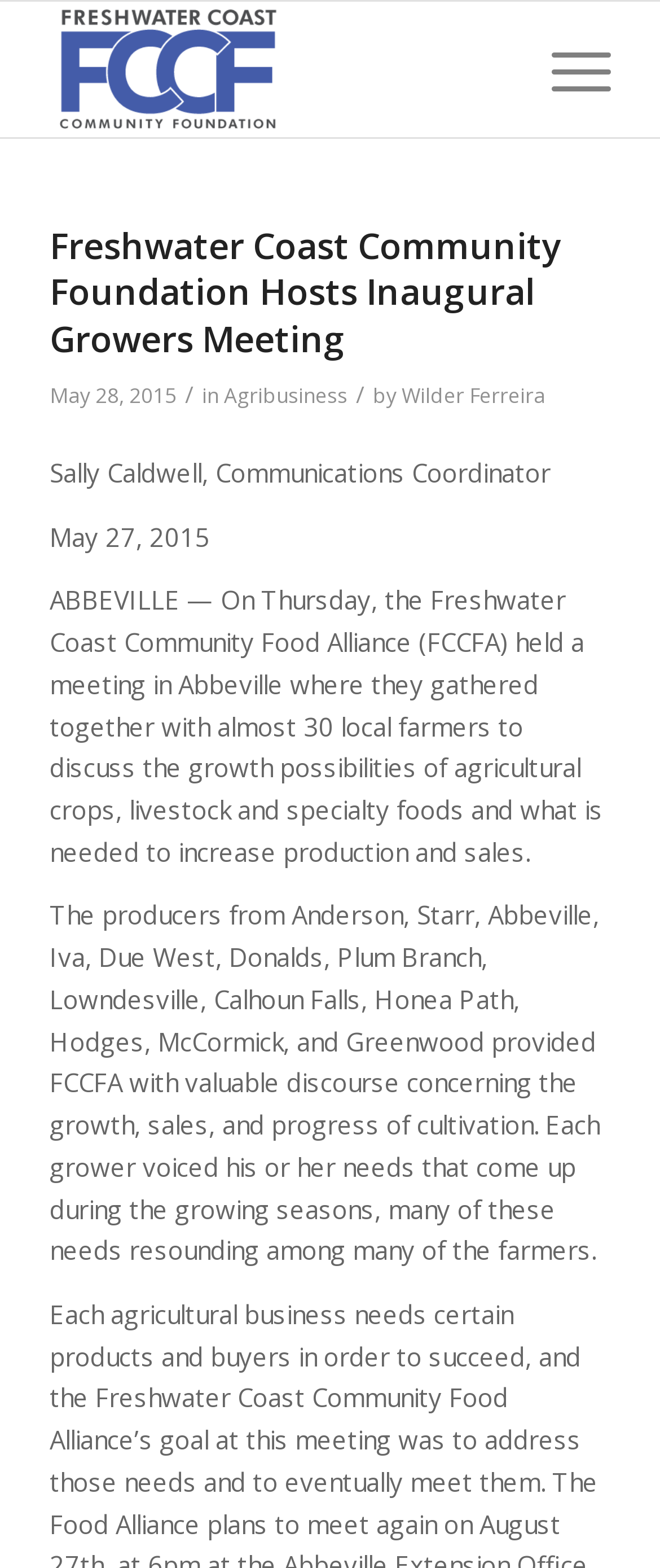What is the role of Sally Caldwell?
Observe the image and answer the question with a one-word or short phrase response.

Communications Coordinator